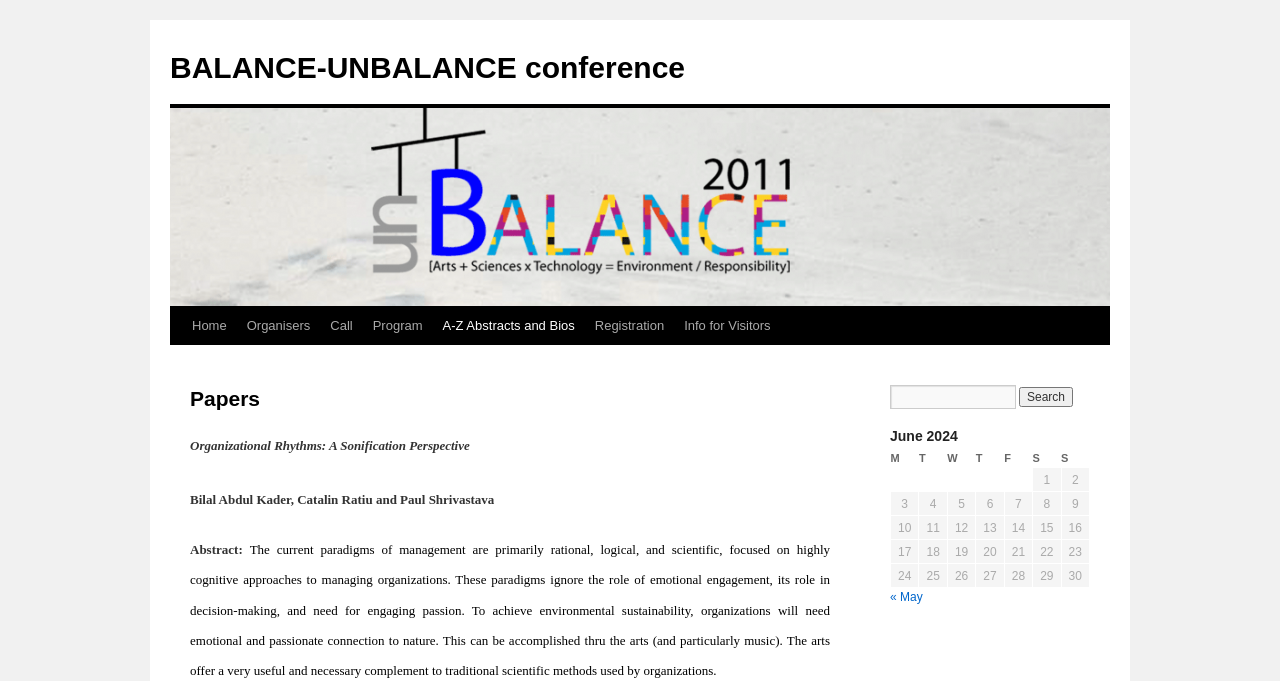Please find the bounding box coordinates for the clickable element needed to perform this instruction: "Search for papers".

[0.695, 0.565, 0.794, 0.601]